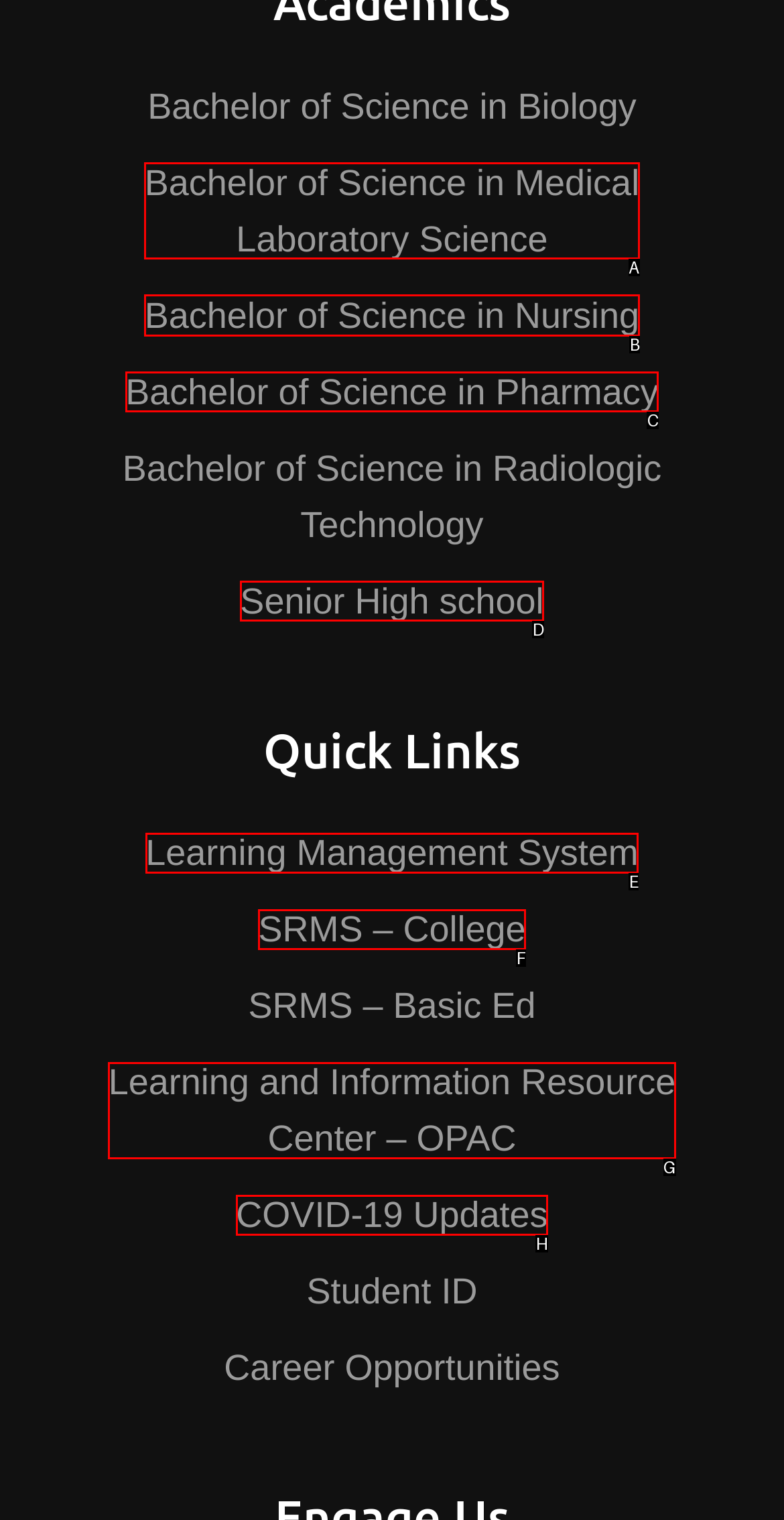Determine the HTML element to be clicked to complete the task: Learn about Bachelor of Science in Nursing. Answer by giving the letter of the selected option.

B